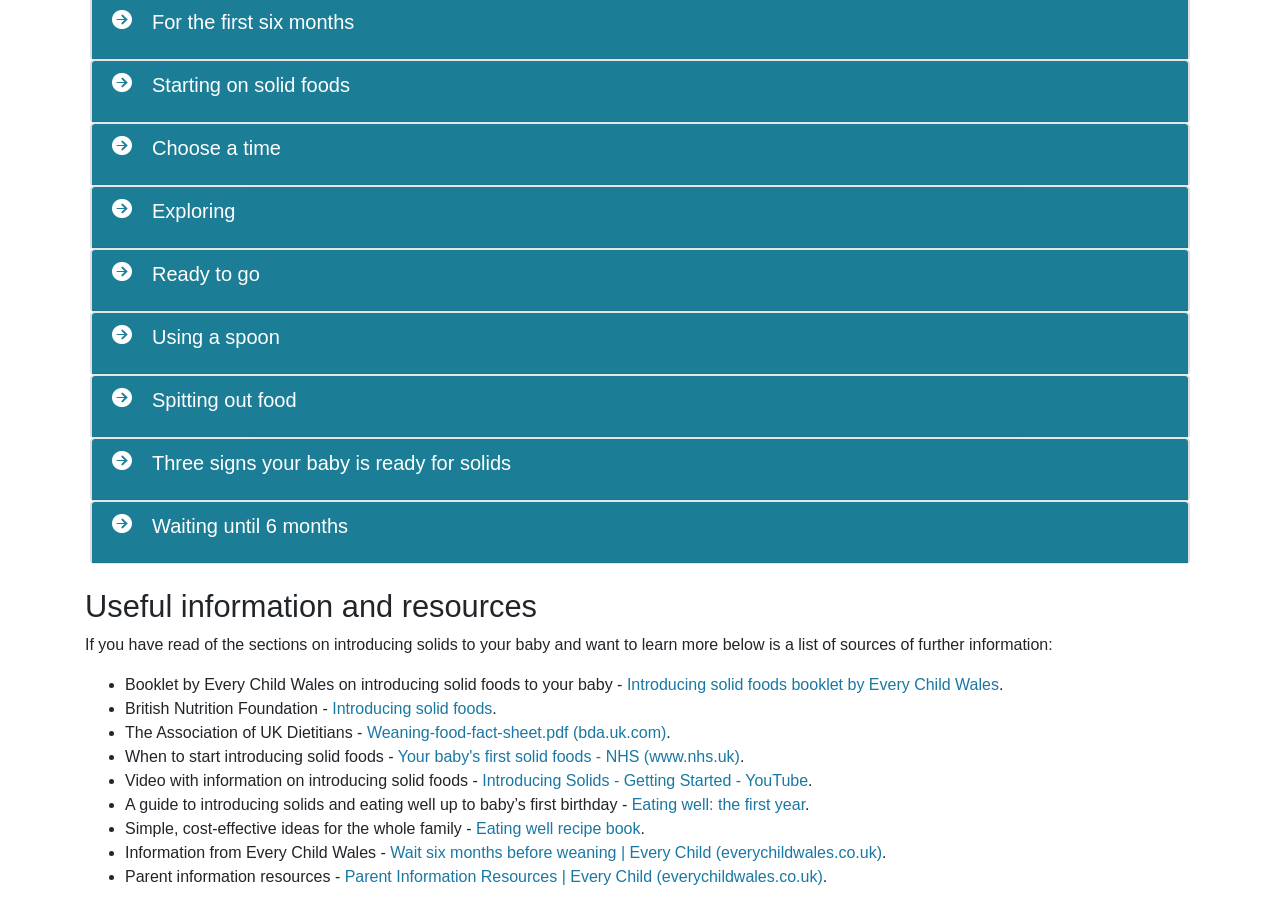Determine the bounding box coordinates for the UI element matching this description: "Exploring".

[0.088, 0.217, 0.912, 0.243]